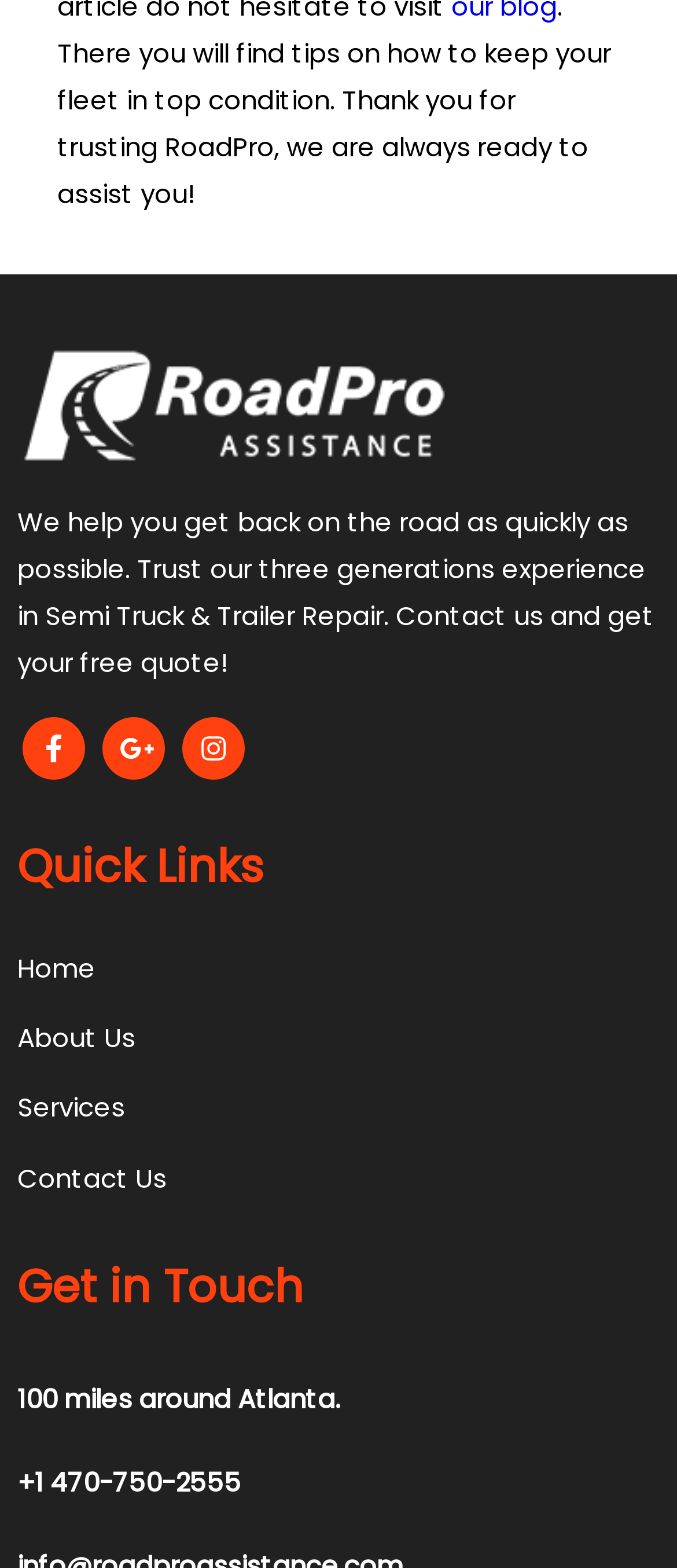From the given element description: "About Us", find the bounding box for the UI element. Provide the coordinates as four float numbers between 0 and 1, in the order [left, top, right, bottom].

[0.026, 0.64, 0.974, 0.684]